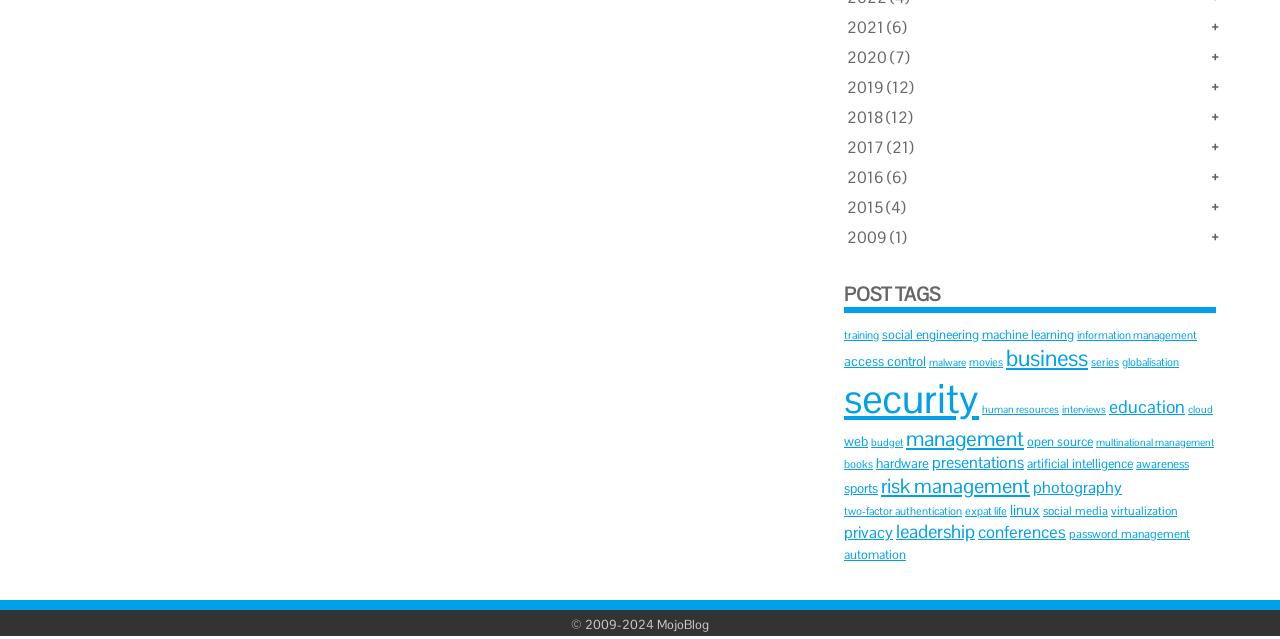Please provide the bounding box coordinates for the UI element as described: "security". The coordinates must be four floats between 0 and 1, represented as [left, top, right, bottom].

[0.659, 0.584, 0.765, 0.665]